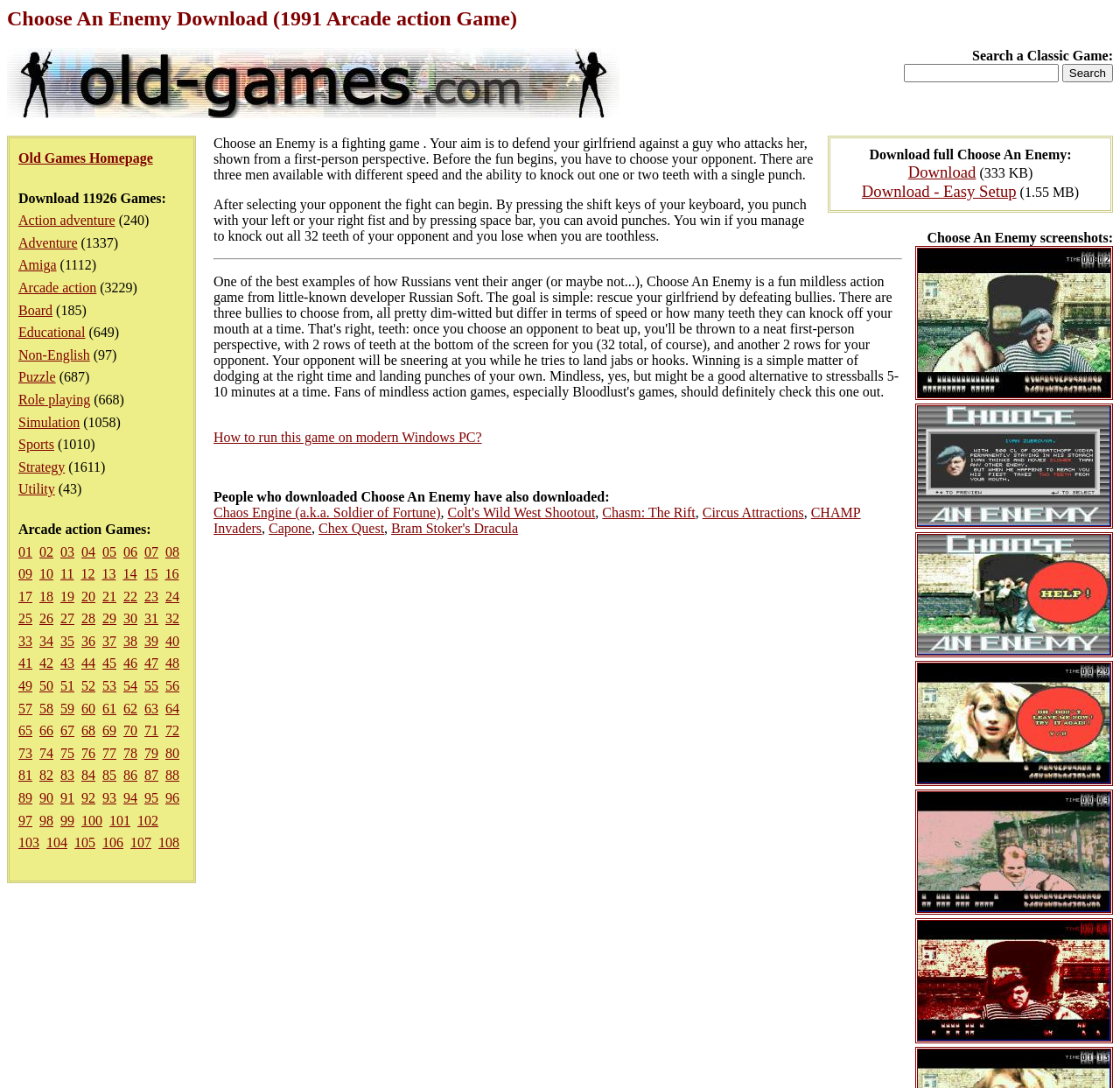Could you specify the bounding box coordinates for the clickable section to complete the following instruction: "go to home page"?

None